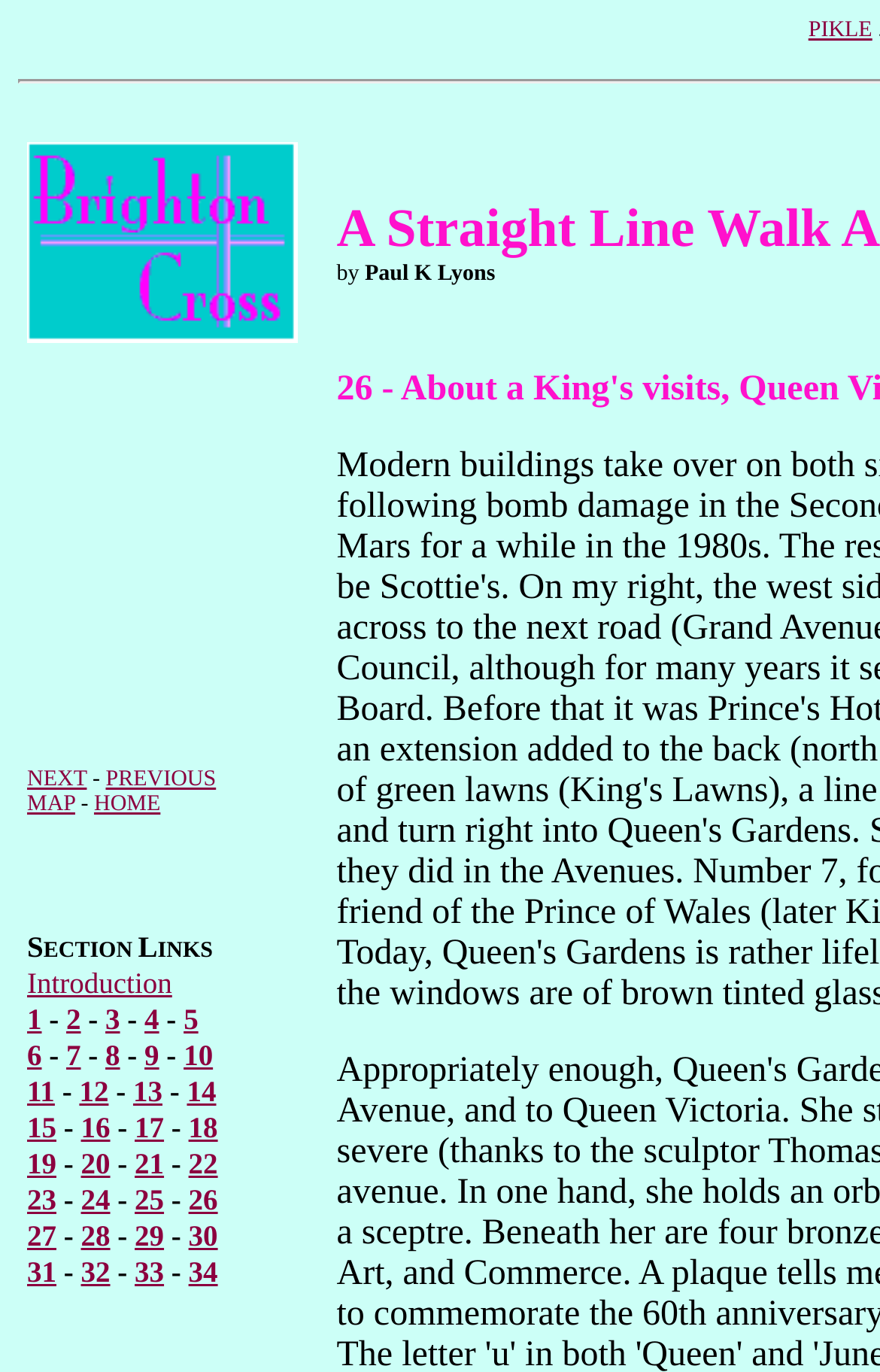Using the elements shown in the image, answer the question comprehensively: What is the first section of the walk described on this webpage?

The first link on the webpage is labeled 'Introduction', which suggests that it is the first section of the walk being described.